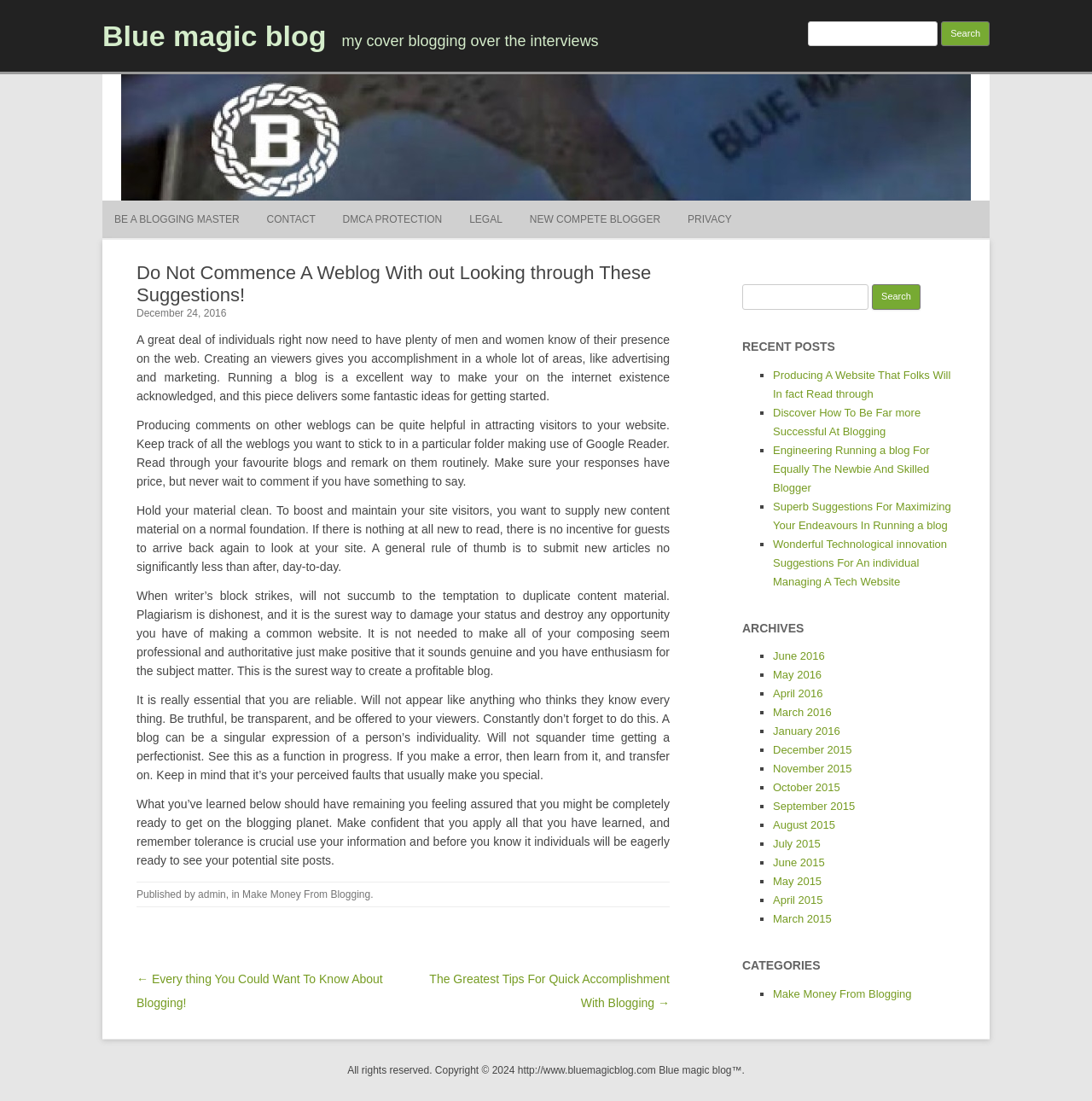Specify the bounding box coordinates for the region that must be clicked to perform the given instruction: "Visit the contact page".

[0.244, 0.182, 0.289, 0.217]